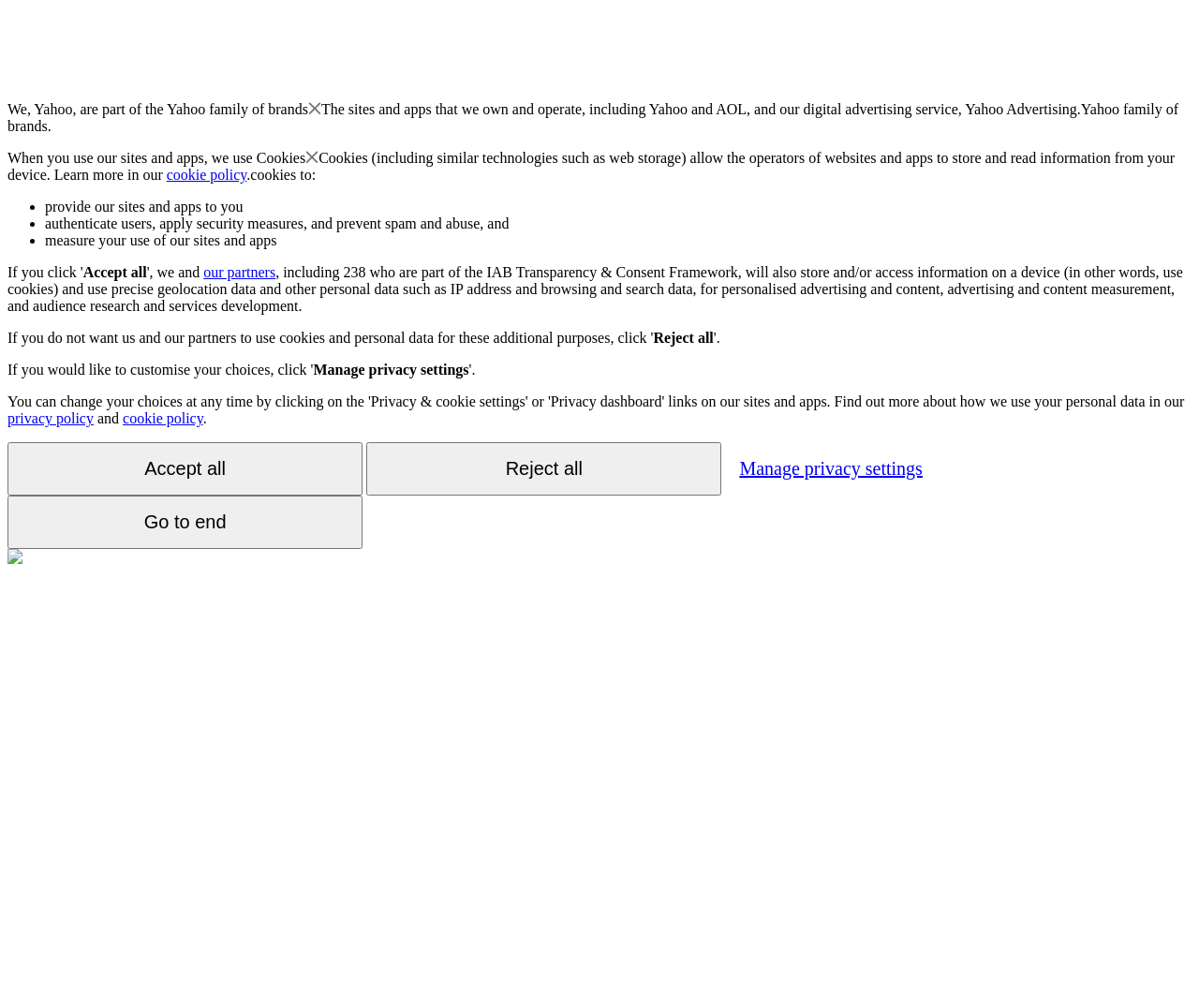Provide the bounding box coordinates of the section that needs to be clicked to accomplish the following instruction: "Follow the 'our partners' link."

[0.17, 0.262, 0.23, 0.278]